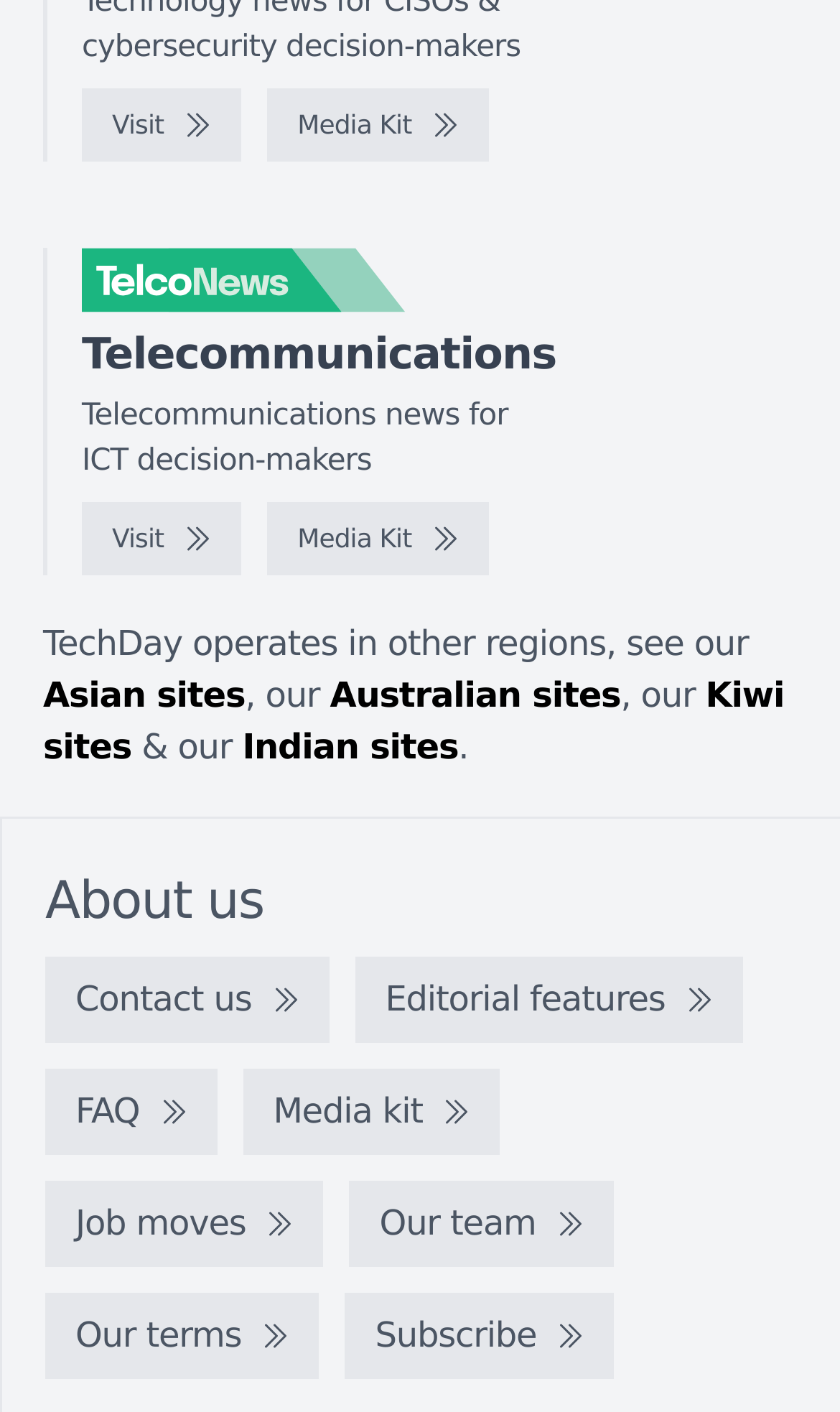Please mark the clickable region by giving the bounding box coordinates needed to complete this instruction: "Contact us".

[0.054, 0.678, 0.392, 0.739]